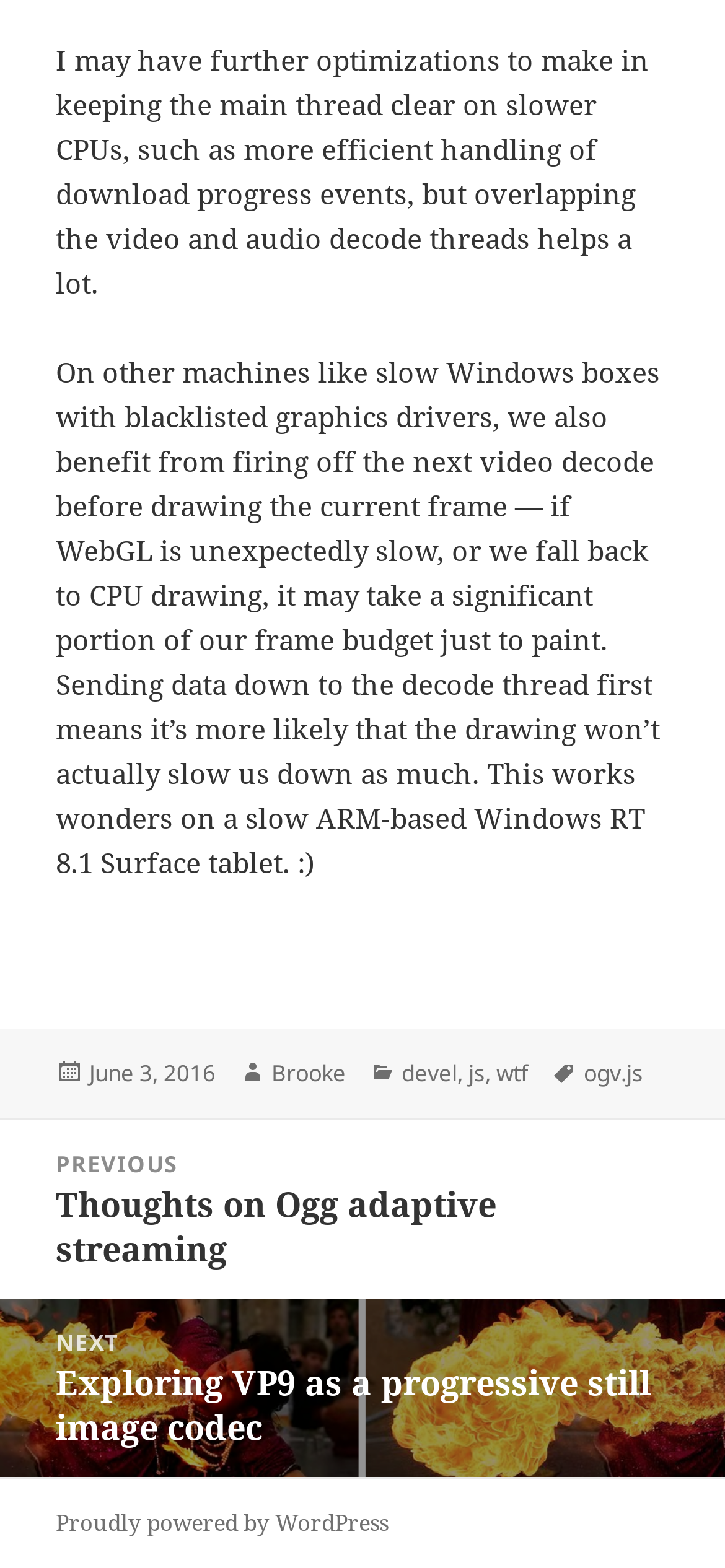Look at the image and give a detailed response to the following question: What is the title of the previous post?

I found the title of the previous post by looking at the navigation section of the webpage, where it says 'Previous post:' followed by the title 'Thoughts on Ogg adaptive streaming'.